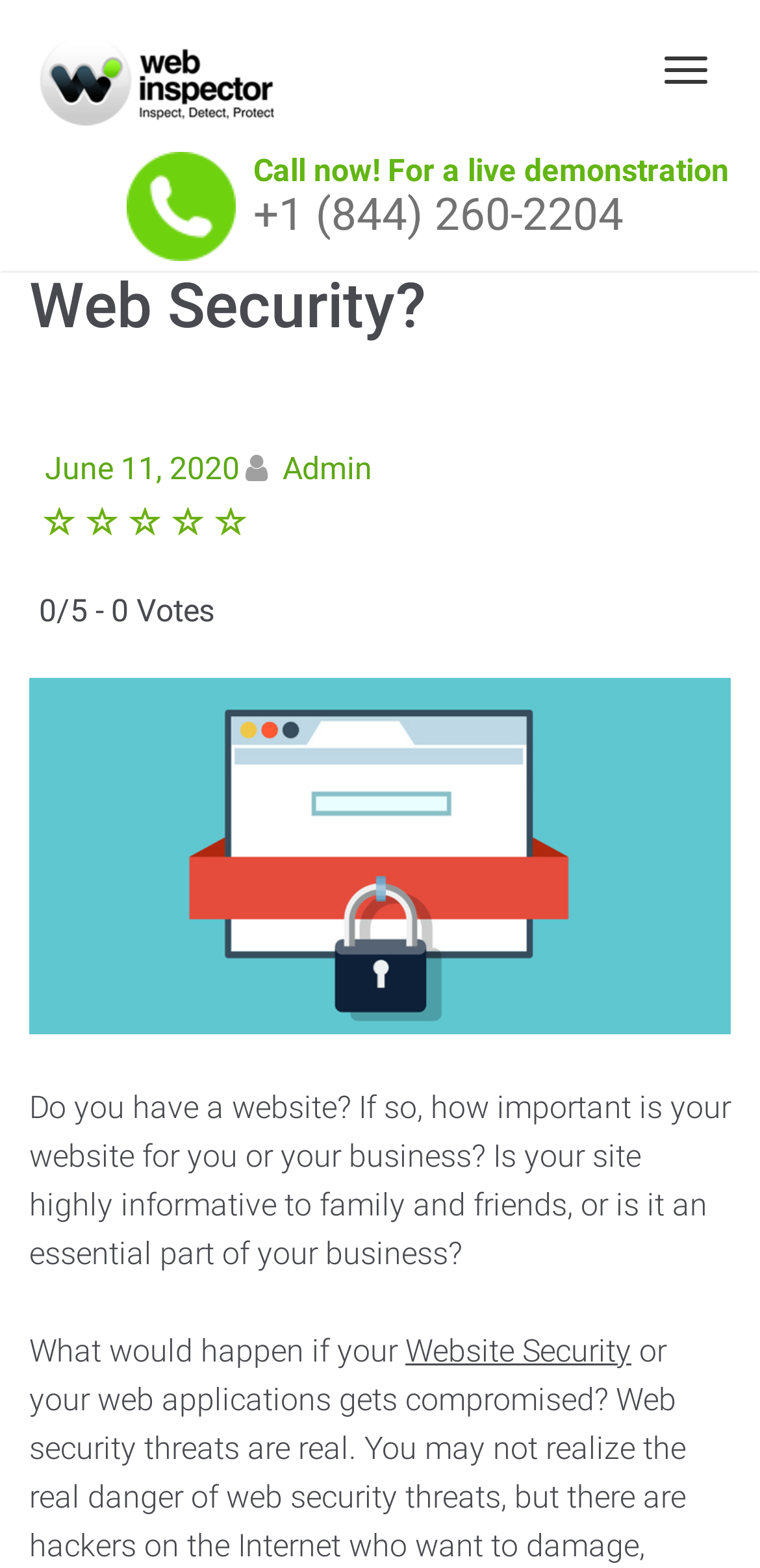Answer the question in one word or a short phrase:
What is the topic of the webpage?

Web Security